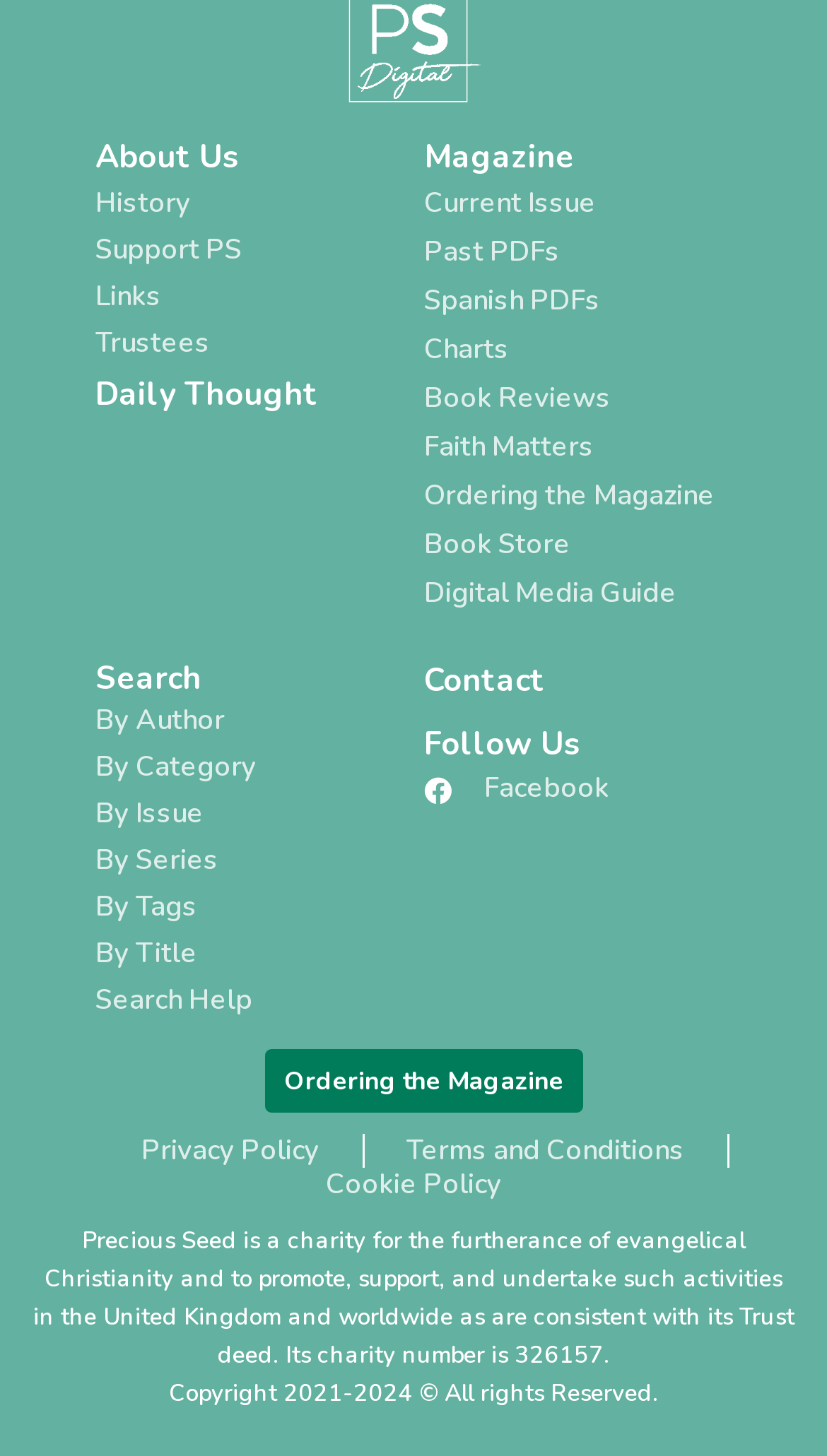Kindly determine the bounding box coordinates of the area that needs to be clicked to fulfill this instruction: "Search for articles by author".

[0.115, 0.484, 0.513, 0.507]